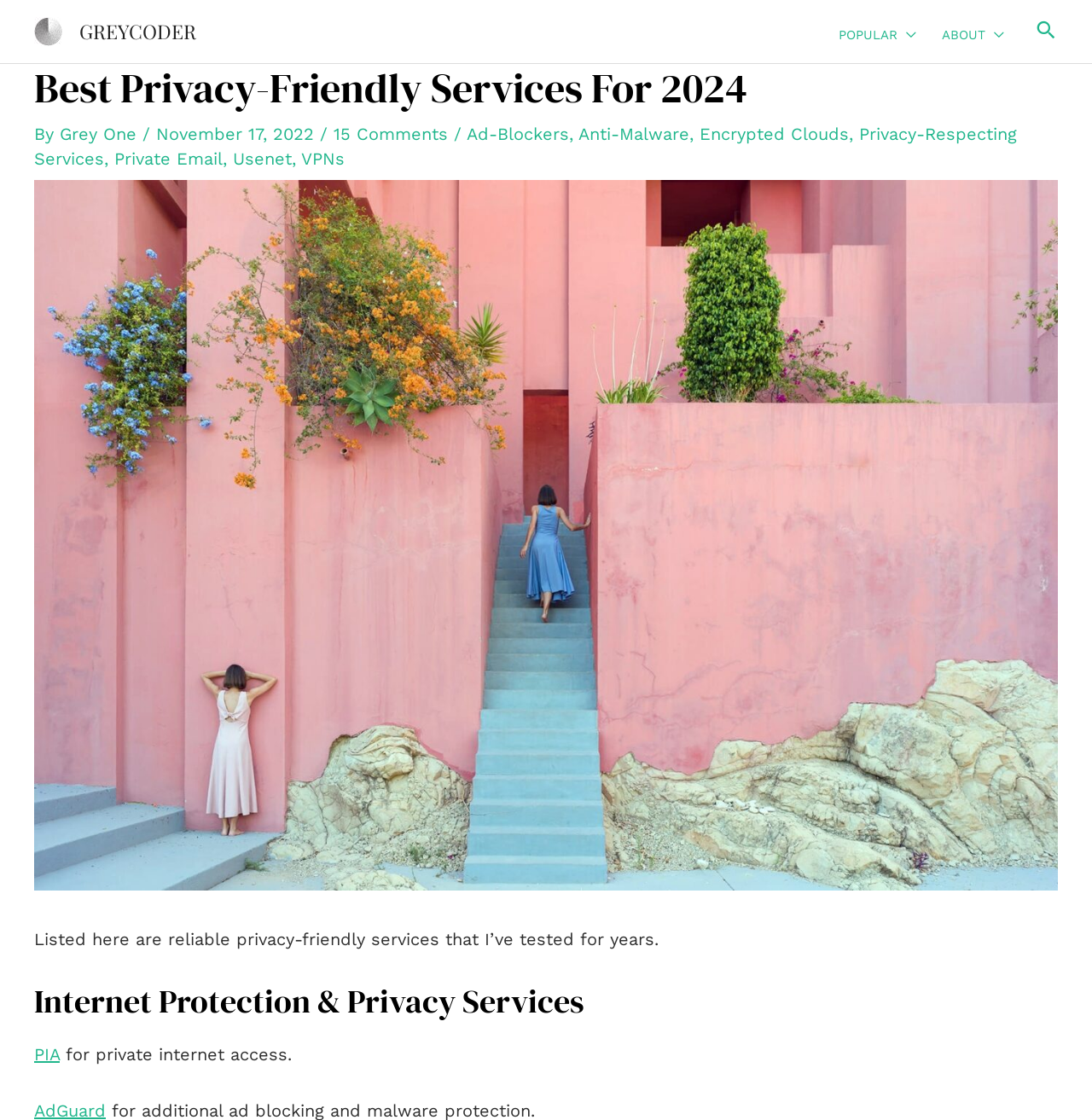Given the description Privacy-Respecting Services, predict the bounding box coordinates of the UI element. Ensure the coordinates are in the format (top-left x, top-left y, bottom-right x, bottom-right y) and all values are between 0 and 1.

[0.031, 0.11, 0.931, 0.15]